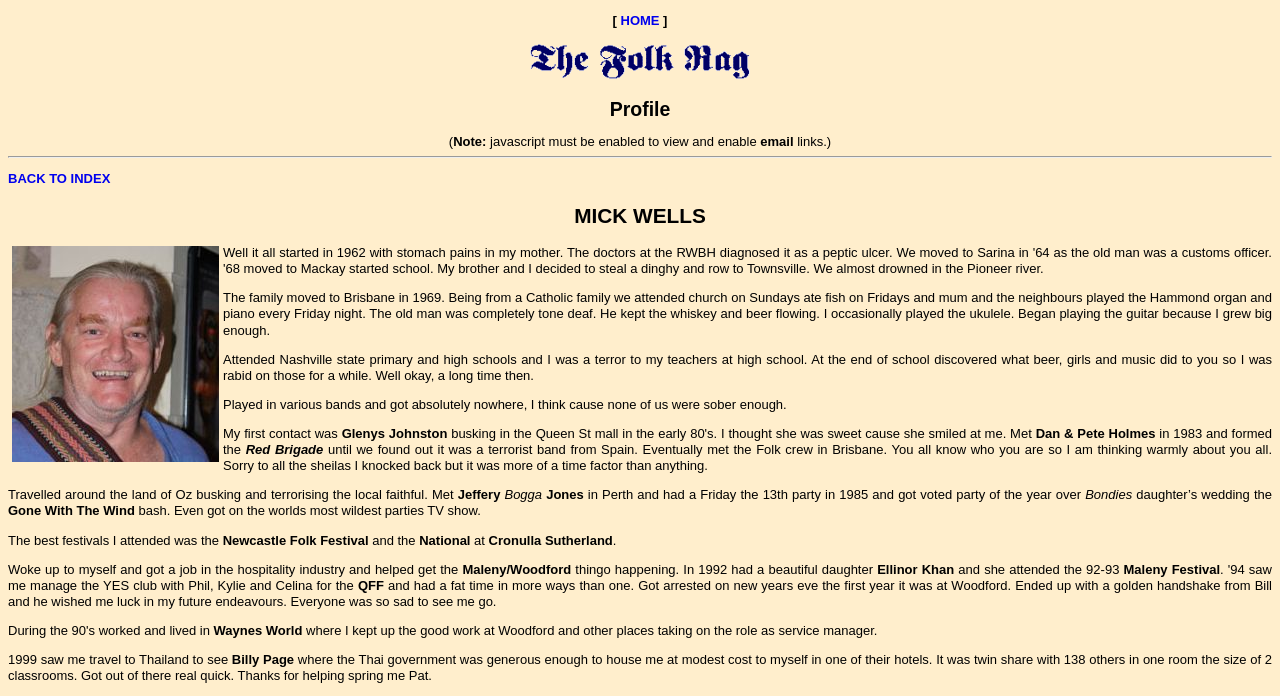Use one word or a short phrase to answer the question provided: 
What is the name of the person Mick Wells went to visit in Thailand?

Billy Page